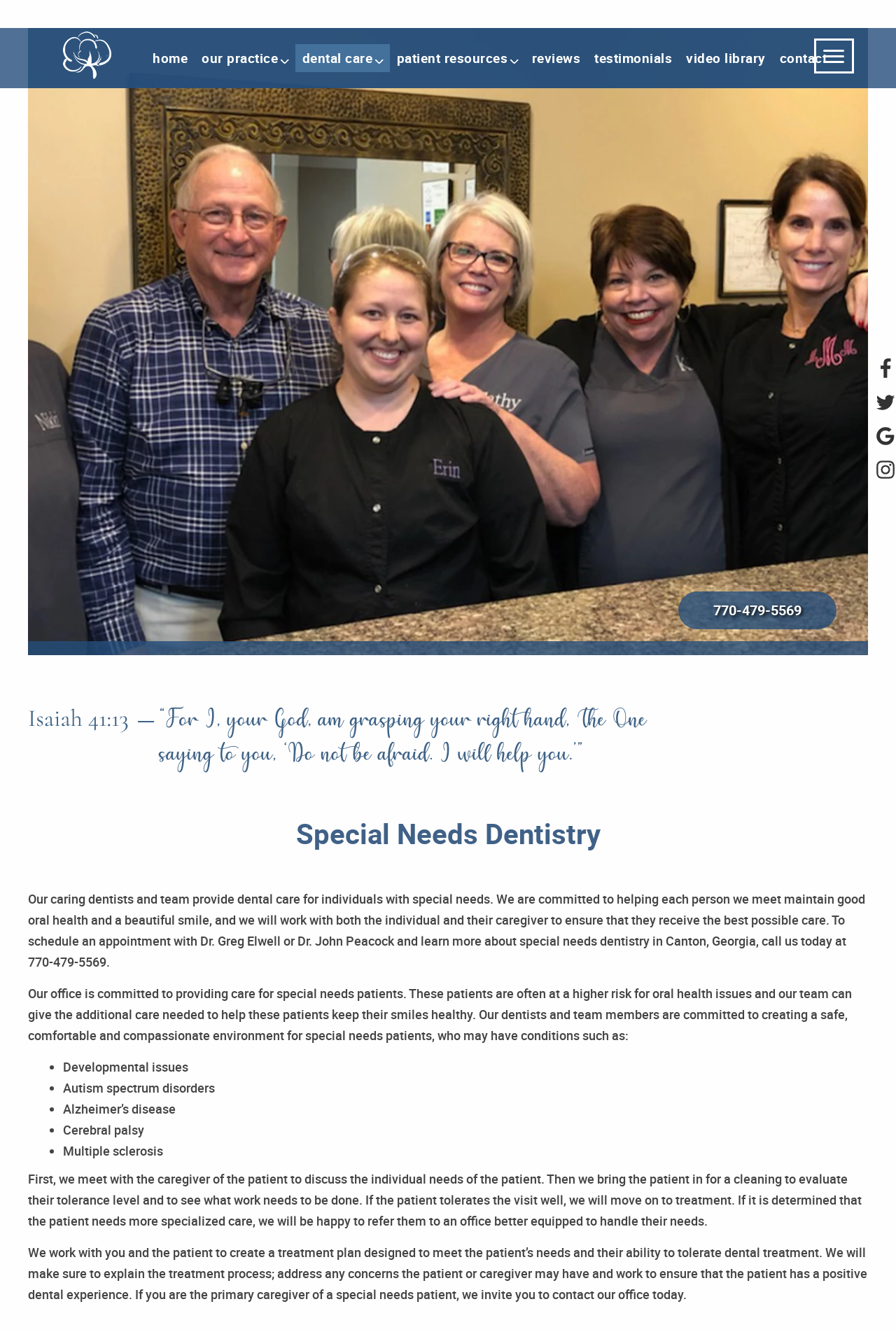Determine the bounding box coordinates of the element that should be clicked to execute the following command: "Visit Facebook page".

[0.977, 0.275, 1.0, 0.287]